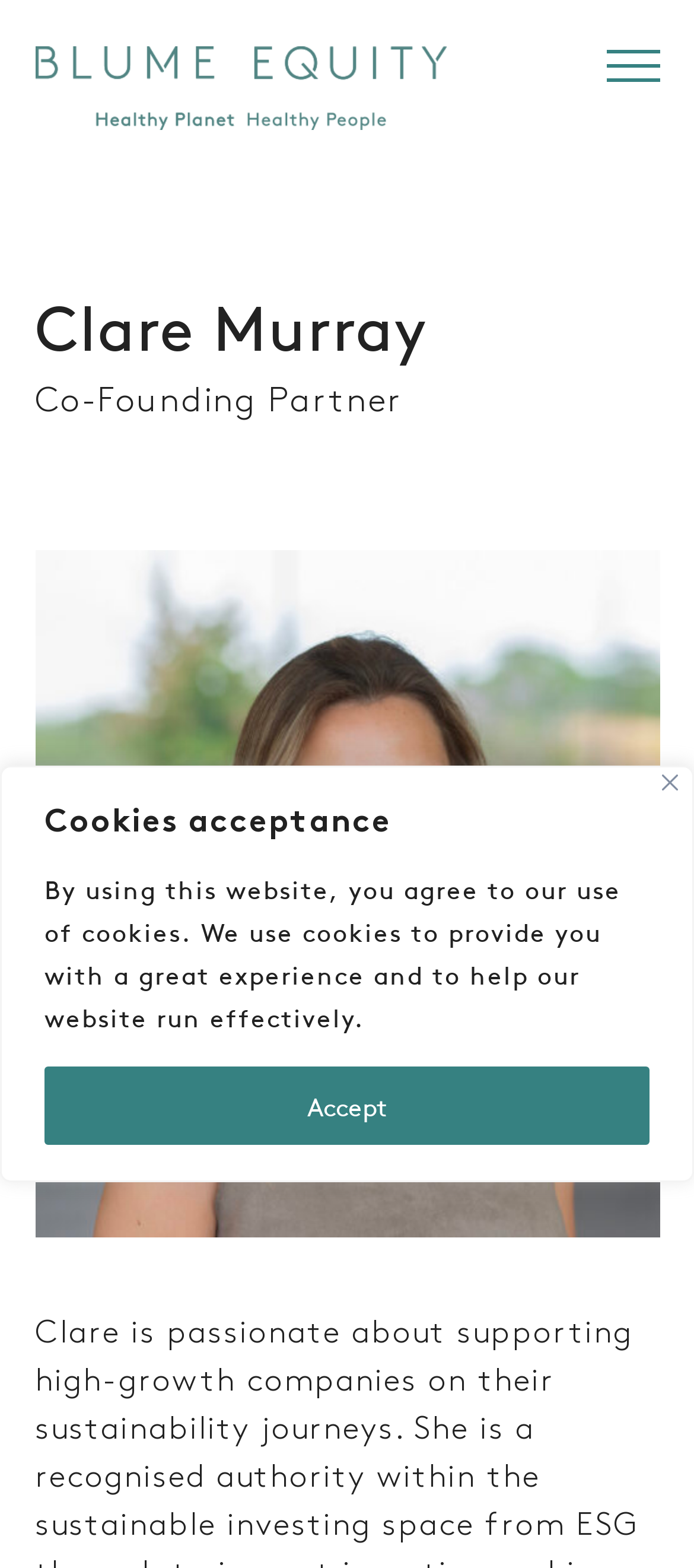Examine the image and give a thorough answer to the following question:
What is the name of the company?

I found a link element with the text 'Blume Equity' and an image element with the same text, suggesting that Blume Equity is the name of the company.